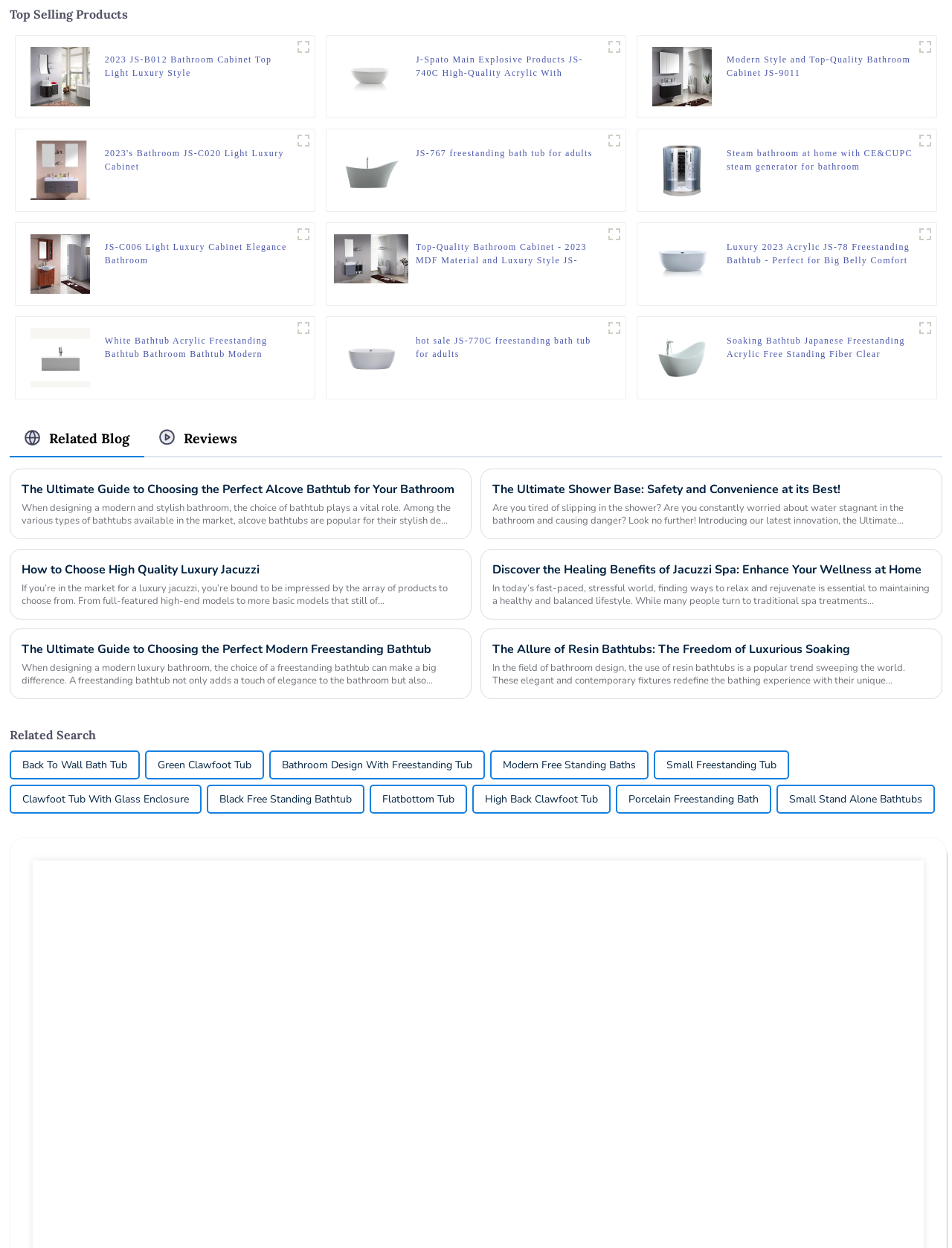Pinpoint the bounding box coordinates of the area that should be clicked to complete the following instruction: "View product details of 2023's Bathroom JS-C020 Light Luxury Cabinet". The coordinates must be given as four float numbers between 0 and 1, i.e., [left, top, right, bottom].

[0.11, 0.117, 0.307, 0.139]